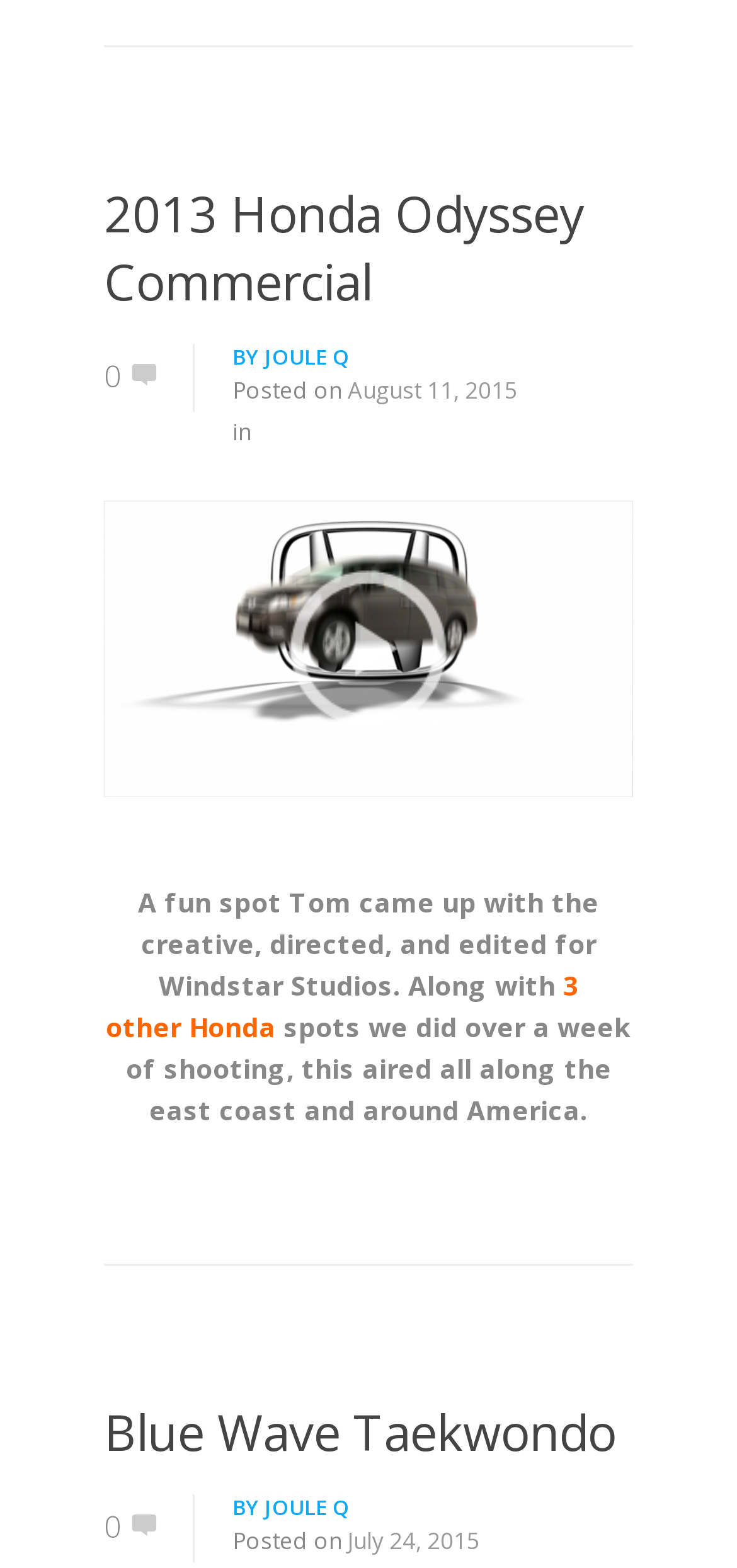Determine the bounding box coordinates of the region to click in order to accomplish the following instruction: "Check the post by JOULE Q". Provide the coordinates as four float numbers between 0 and 1, specifically [left, top, right, bottom].

[0.359, 0.217, 0.474, 0.236]